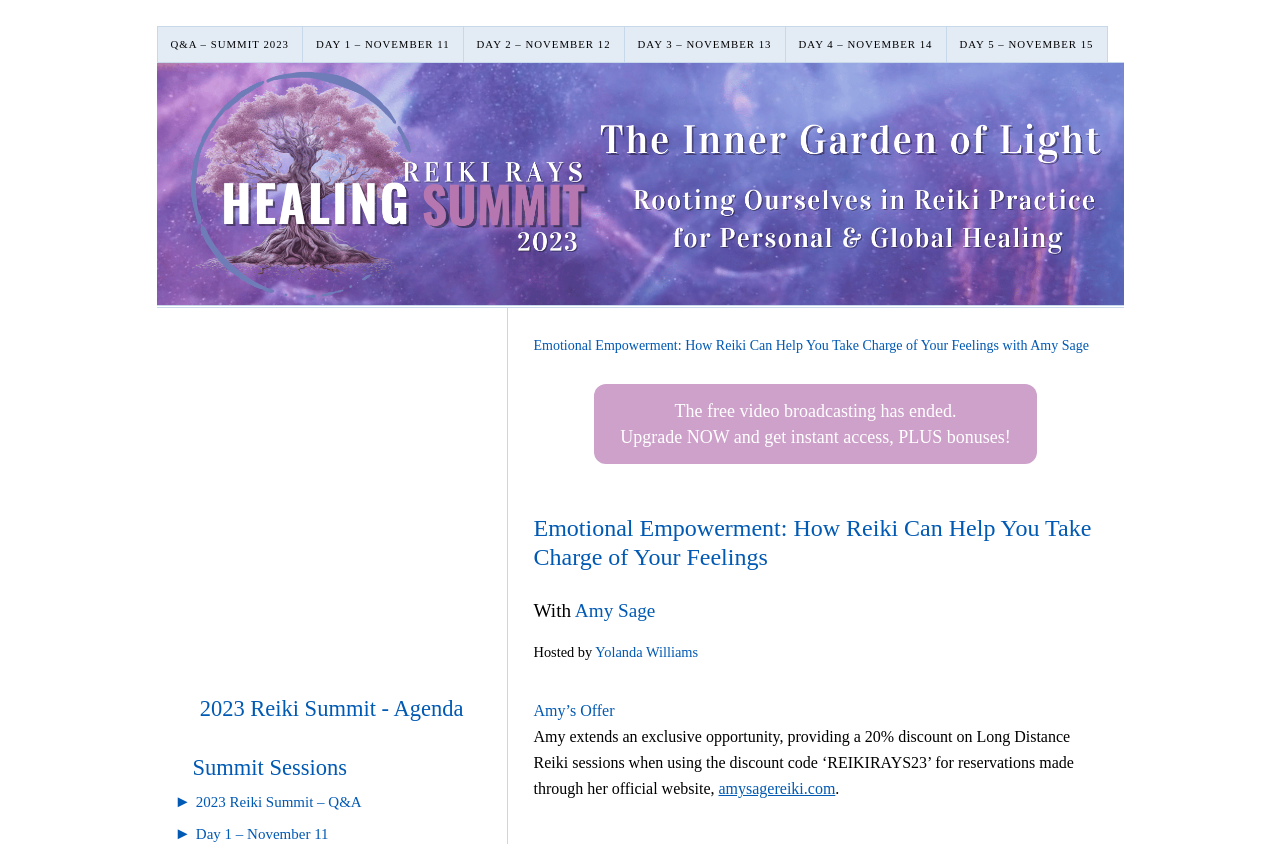Generate a thorough description of the webpage.

This webpage is about Emotional Empowerment through Reiki, featuring Amy Sage and hosted by Yolanda Williams. At the top, there are five links to different days of the summit, from November 11 to 15, aligned horizontally. Below these links, there is a header image that spans most of the width of the page.

The main content area has a heading that repeats the title "Emotional Empowerment: How Reiki Can Help You Take Charge of Your Feelings with Amy Sage". Below this heading, there is a link to upgrade and get instant access to the content, along with some bonuses.

The page then introduces Amy Sage, hosted by Yolanda Williams, with their names displayed prominently. Amy's offer is highlighted, which provides a 20% discount on Long Distance Reiki sessions when using a specific discount code. A link to Amy's official website is provided to make reservations.

On the right side of the page, there are several links, including one to the Q&A session, the summit agenda, and links to specific days of the summit. There is also a heading that says "Summit Sessions" and a static text element with a right-pointing arrow symbol.